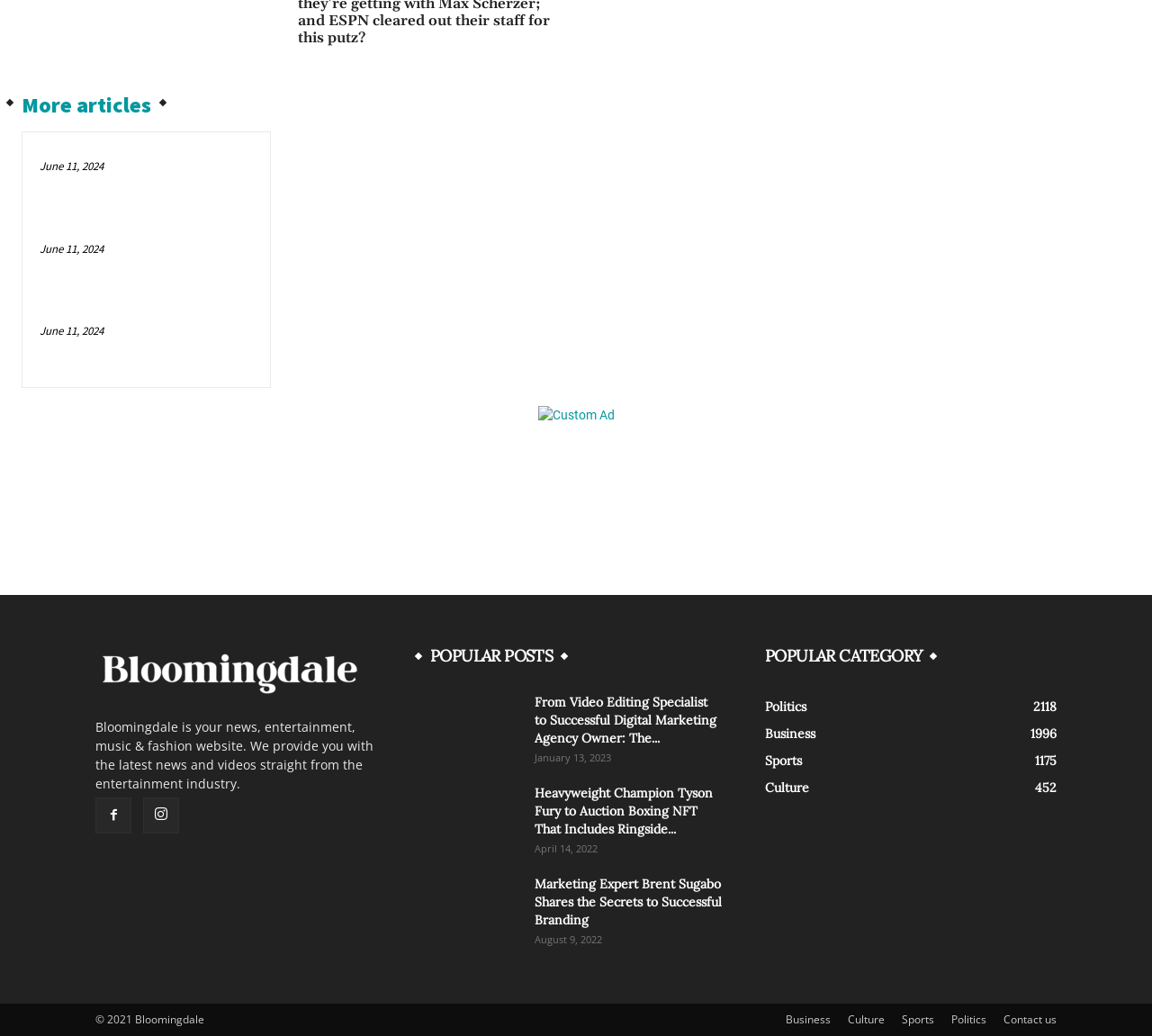Identify the bounding box of the UI element that matches this description: "Facebook".

[0.083, 0.77, 0.114, 0.805]